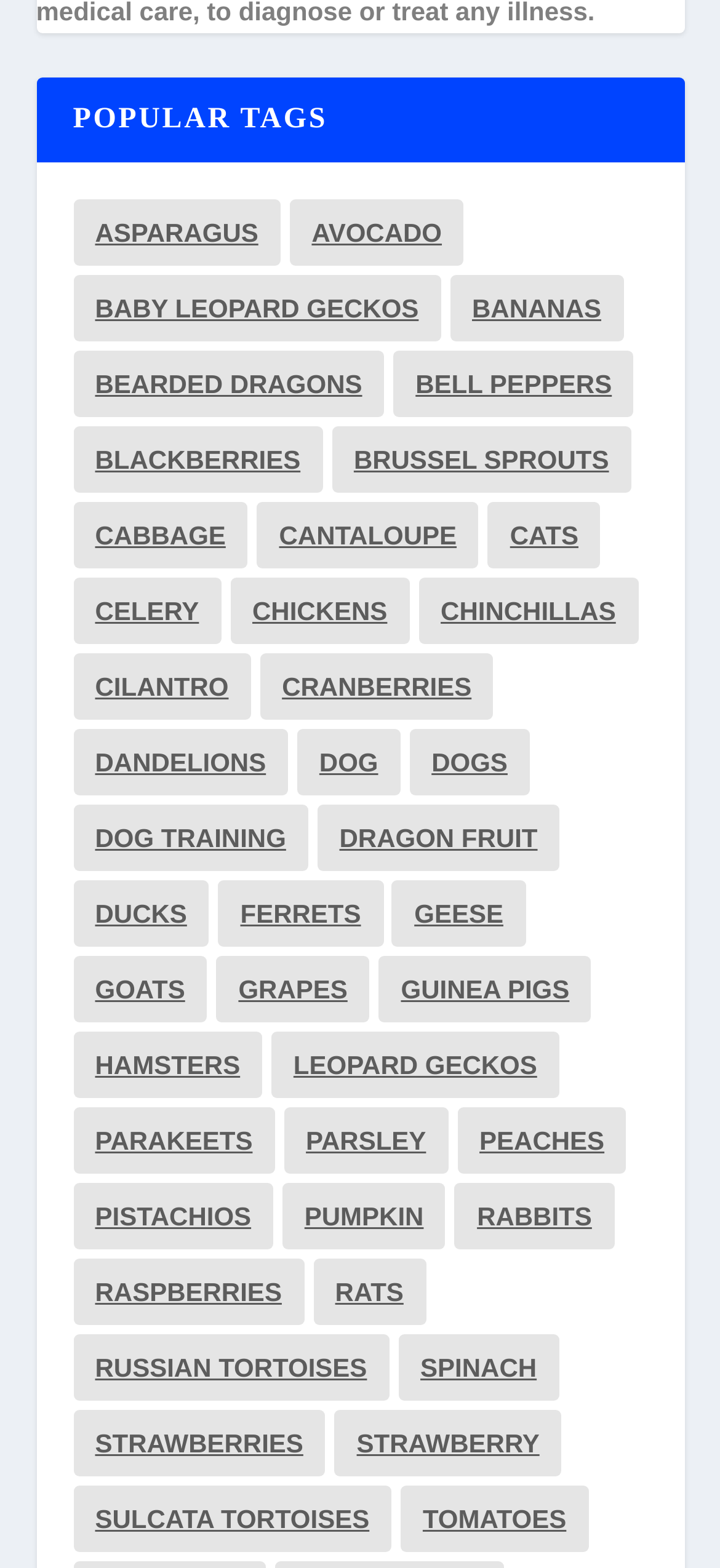Give a one-word or phrase response to the following question: What is the popular tag that has the most items?

Leopard Geckos